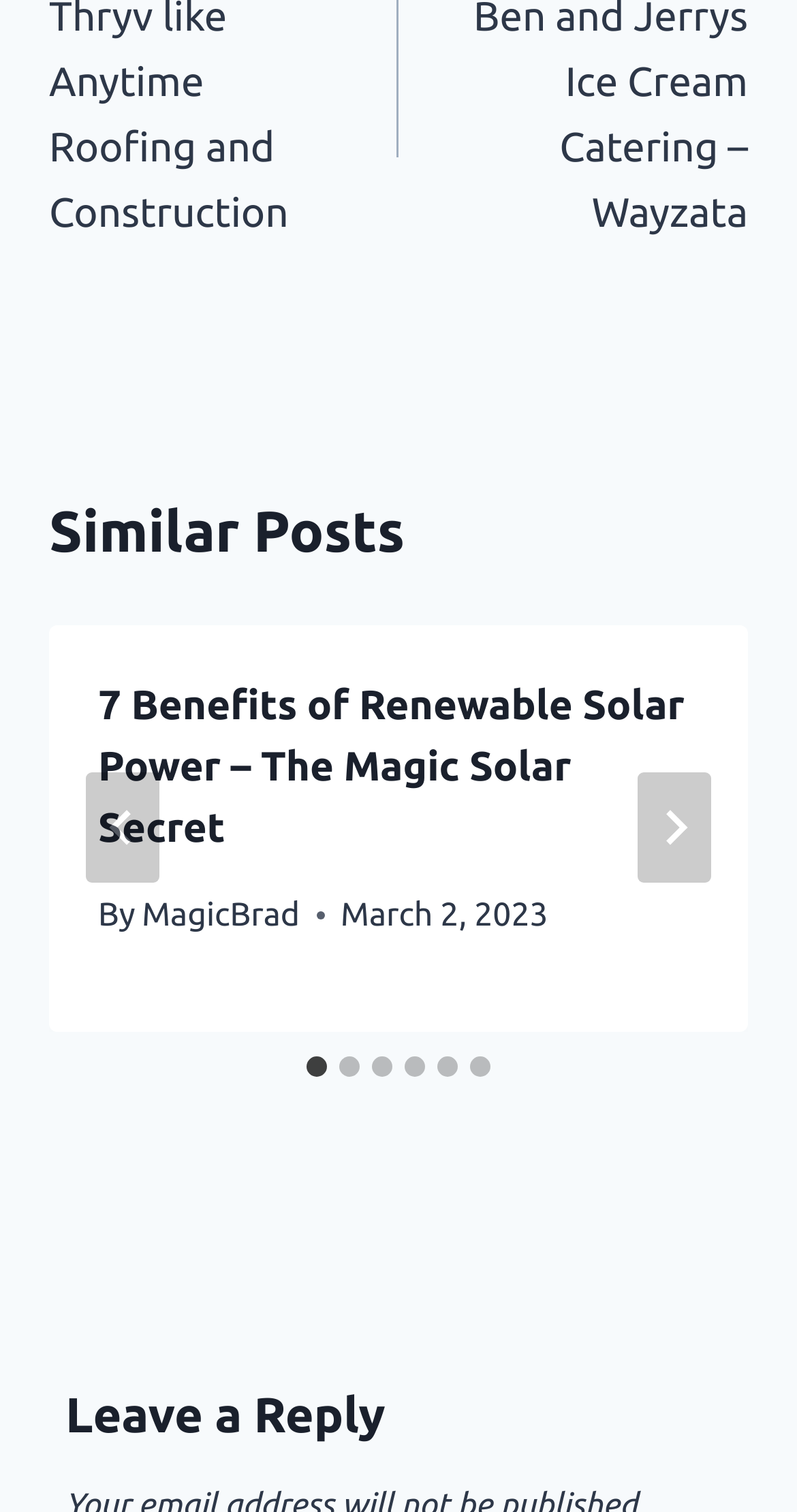When was the first article published?
Refer to the image and provide a one-word or short phrase answer.

March 2, 2023